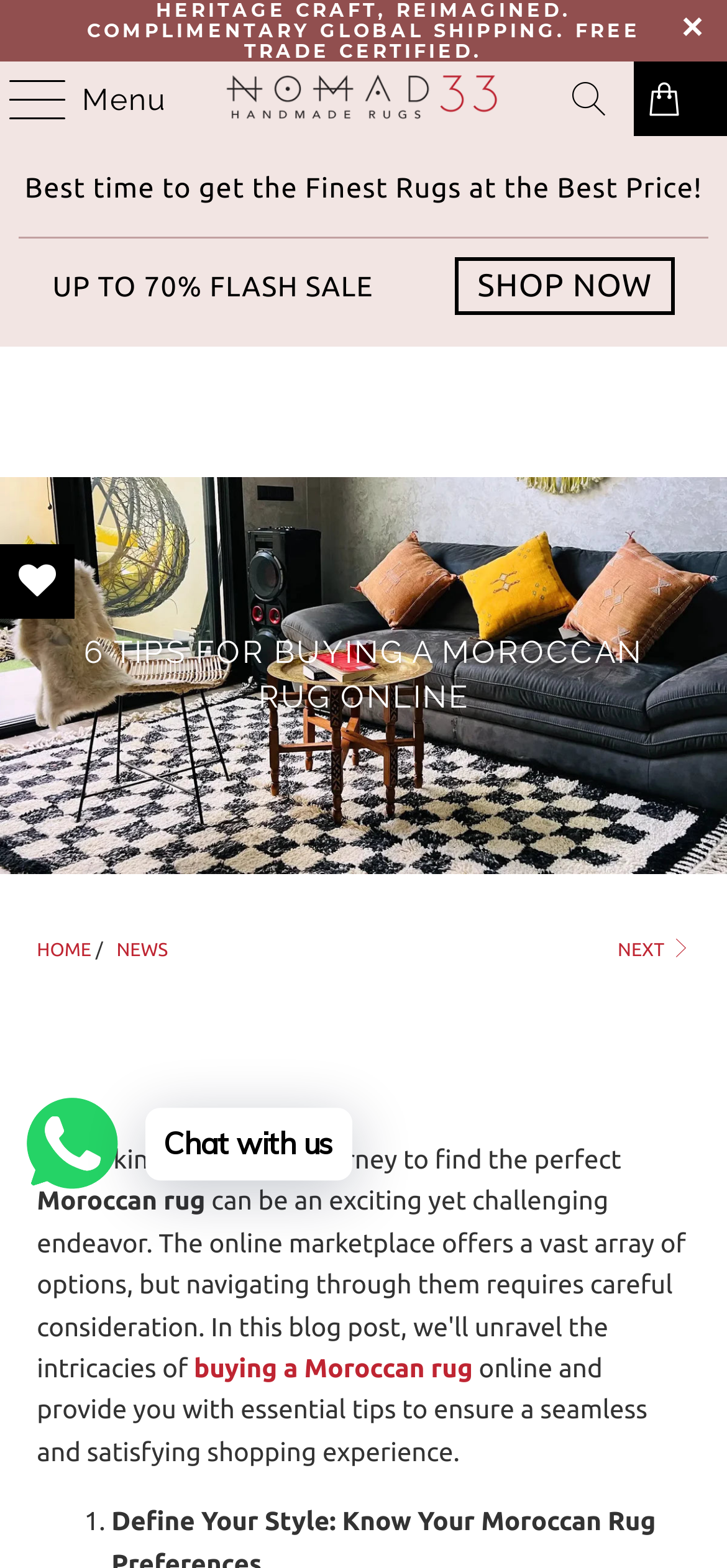Point out the bounding box coordinates of the section to click in order to follow this instruction: "Navigate to the 'HOME' page".

[0.051, 0.599, 0.126, 0.612]